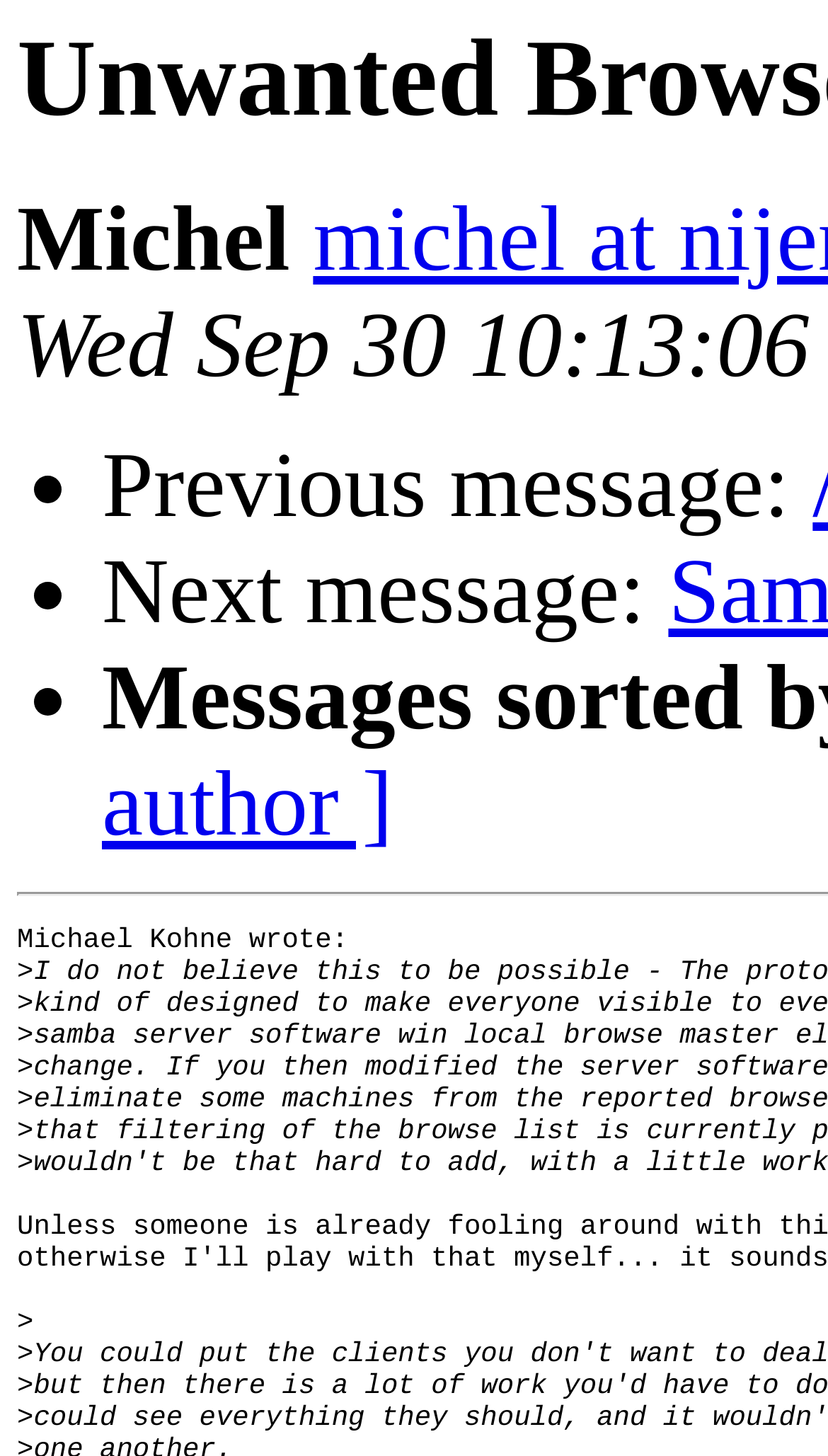Describe in detail what you see on the webpage.

The webpage is titled "Unwanted Browselists" and appears to be a discussion forum or email thread. At the top, there is a username "Michel" displayed prominently. Below the username, there are three bullet points, each with a brief description: "Previous message:", "Next message:", and another unspecified message. 

The main content of the page is a message from "Michael Kohne", which is displayed in a block of text. The message is indented, with three greater-than symbols (>) at the beginning of each line, indicating a quote or a response to a previous message. The text of the message itself is not provided, but it appears to be a response or a comment in a discussion.